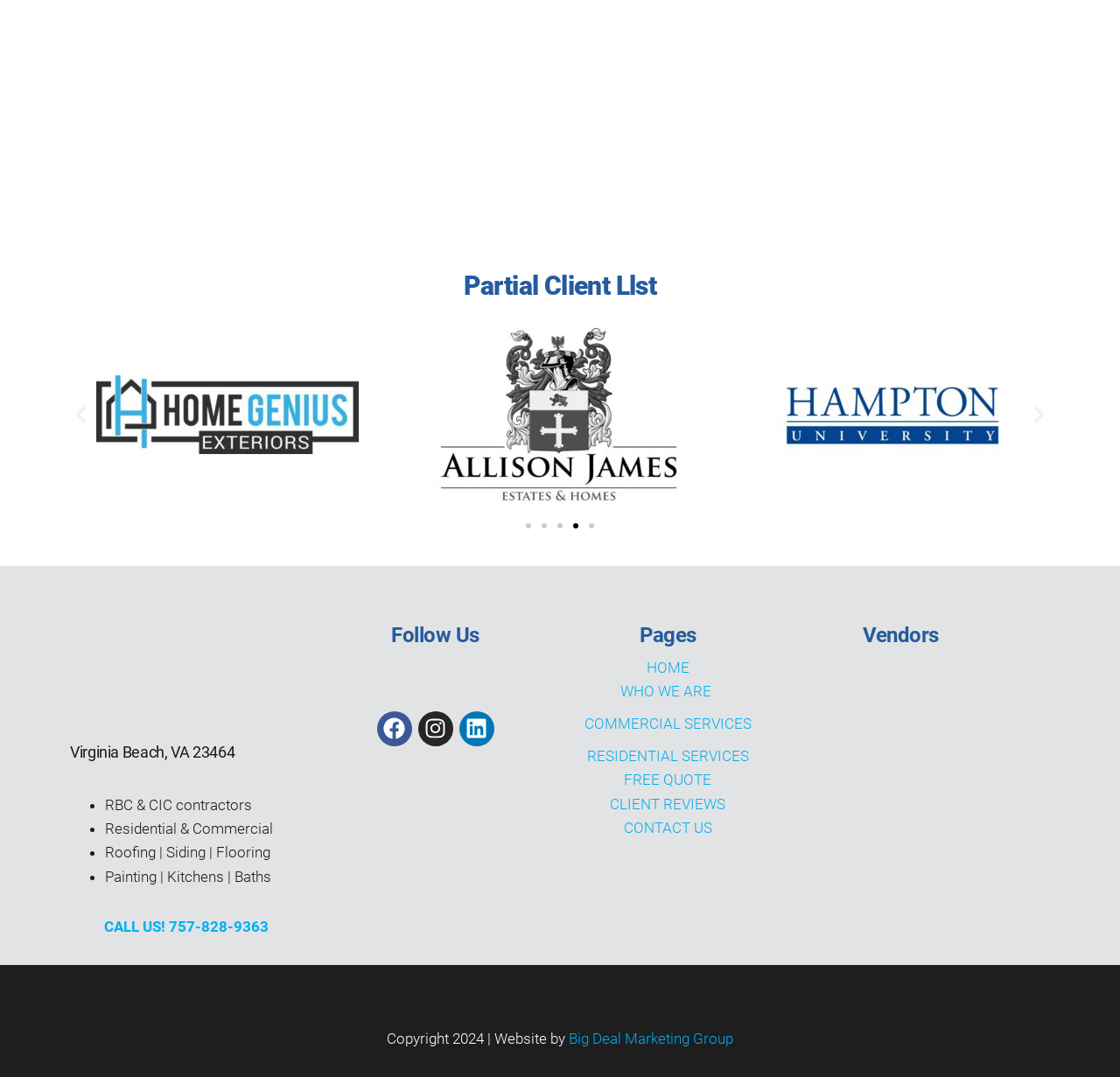Provide the bounding box coordinates of the HTML element this sentence describes: "Linkedin". The bounding box coordinates consist of four float numbers between 0 and 1, i.e., [left, top, right, bottom].

[0.41, 0.66, 0.441, 0.693]